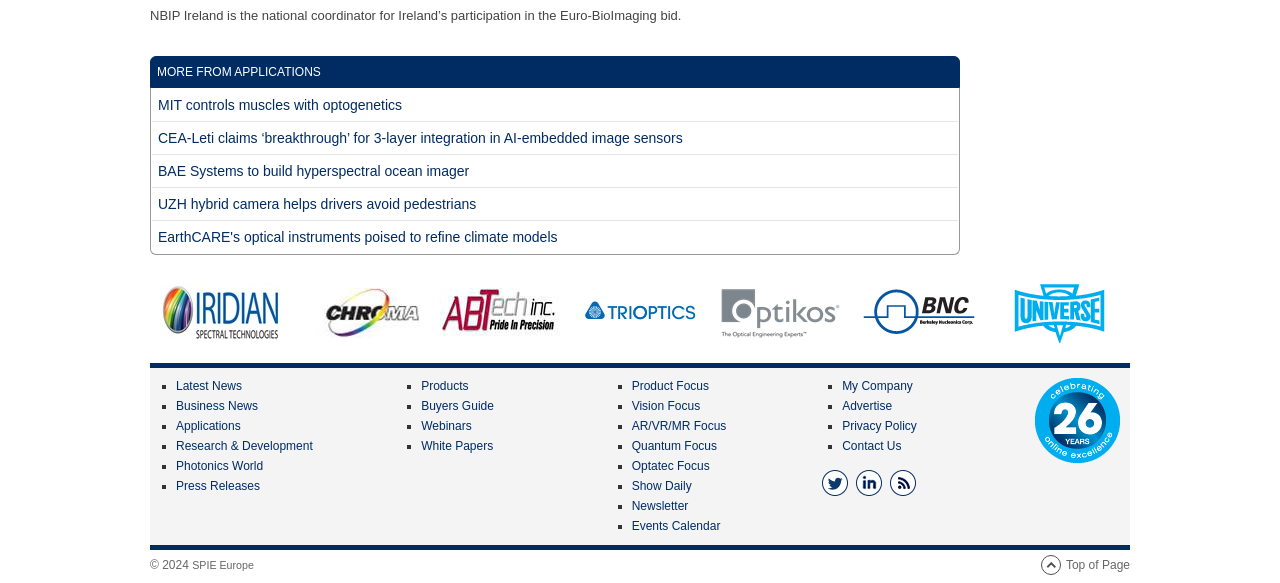Please answer the following question using a single word or phrase: 
What is the name of the national coordinator for Ireland’s participation in the Euro-BioImaging bid?

NBIP Ireland